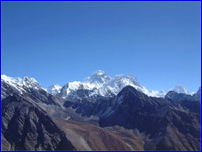Please give a one-word or short phrase response to the following question: 
How high is Mount Everest?

8,848 meters